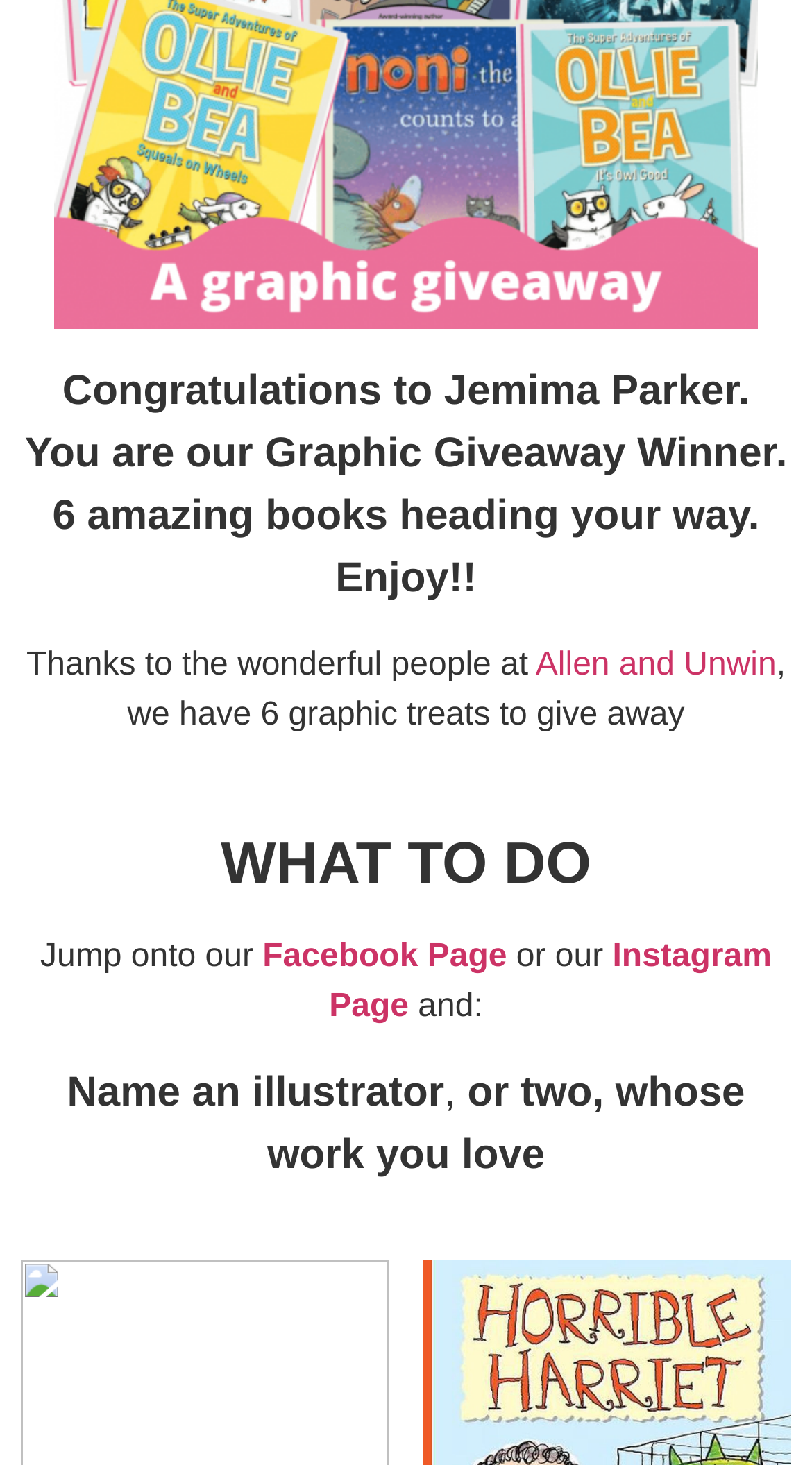Please find the bounding box for the UI element described by: "Allen and Unwin".

[0.66, 0.442, 0.956, 0.466]